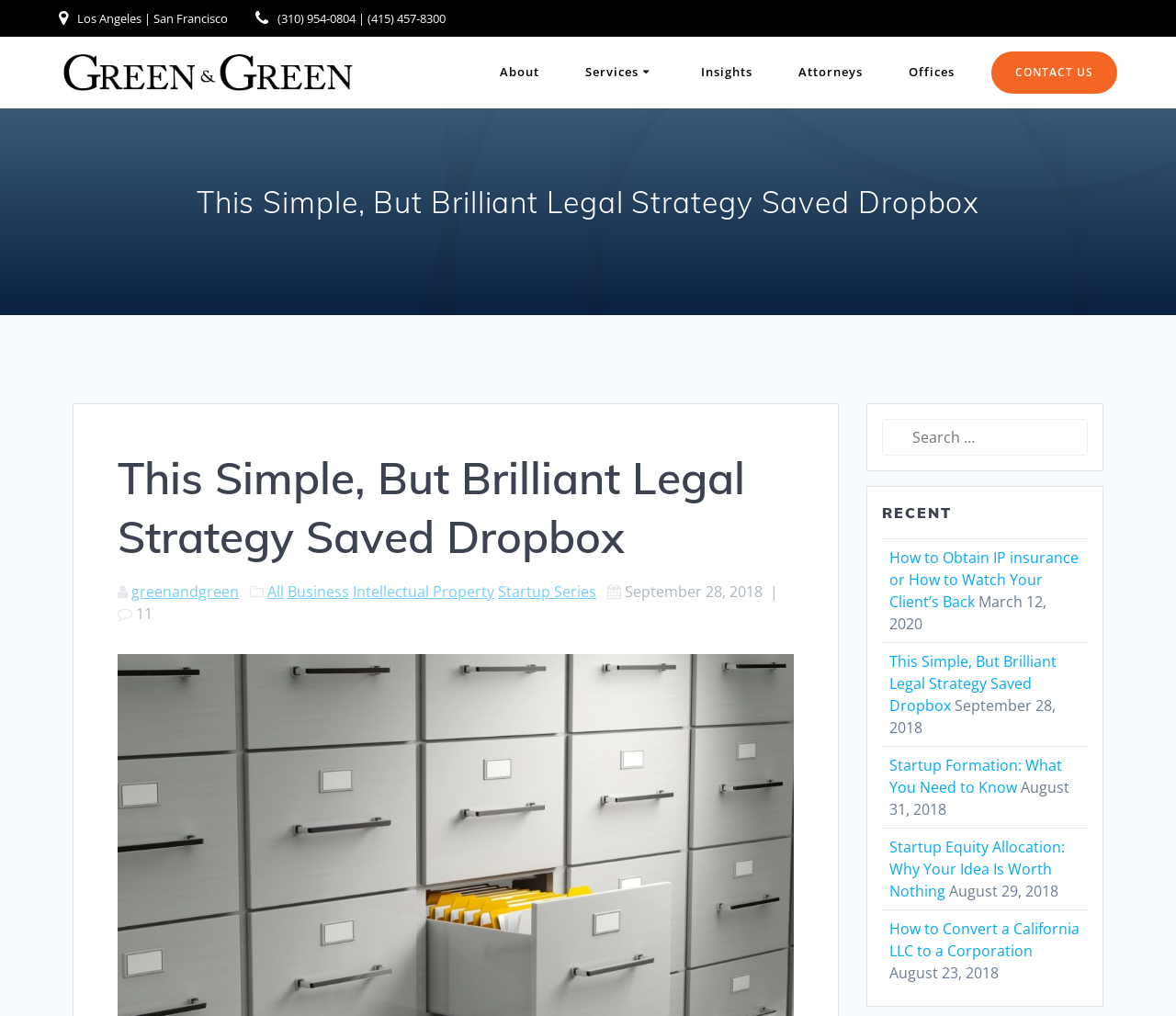Based on the element description Virtual General Counsel™ (VGC), identify the bounding box of the UI element in the given webpage screenshot. The coordinates should be in the format (top-left x, top-left y, bottom-right x, bottom-right y) and must be between 0 and 1.

[0.508, 0.096, 0.674, 0.111]